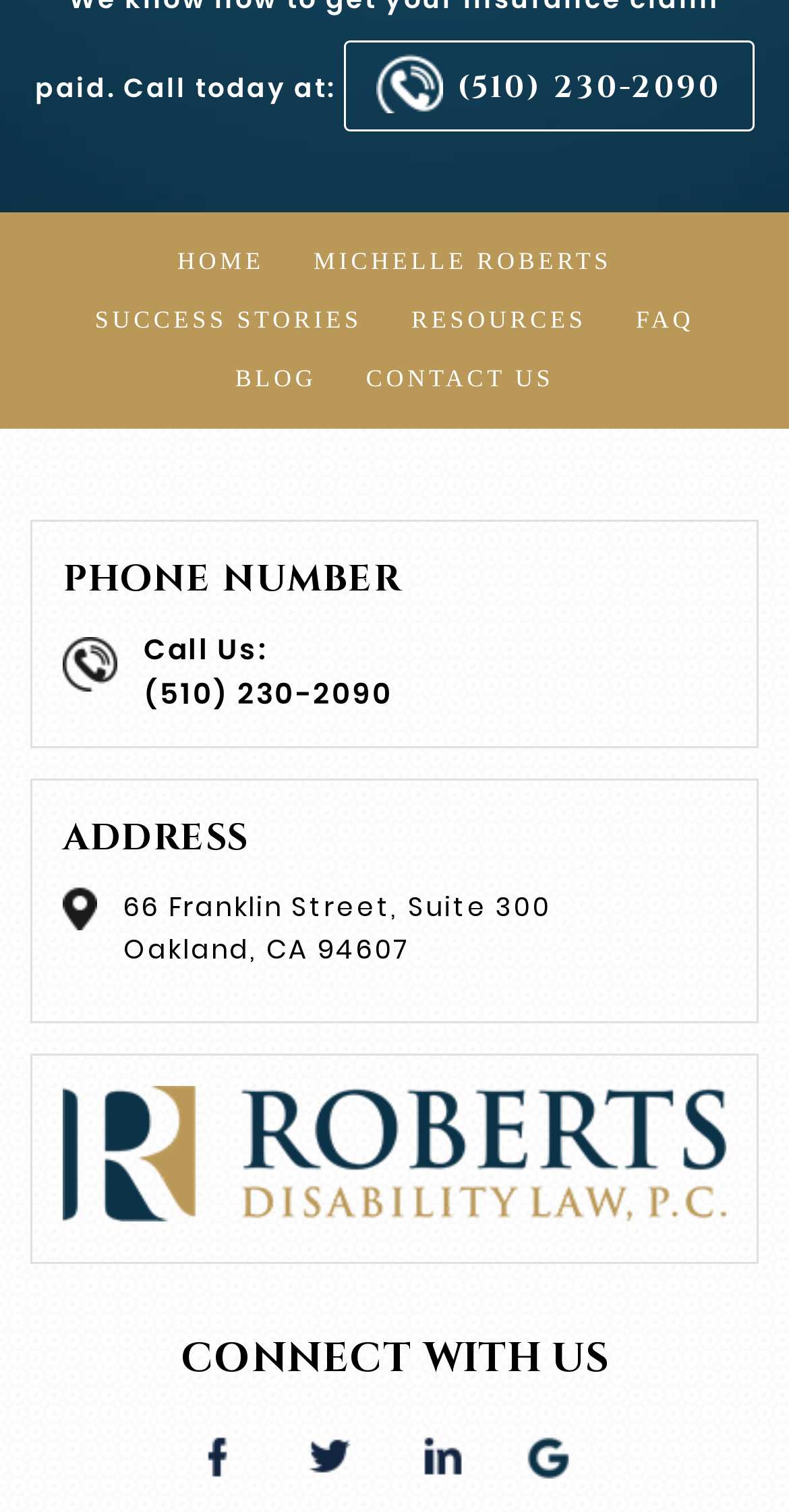Please locate the bounding box coordinates of the element that should be clicked to complete the given instruction: "Connect with us on facebook".

[0.218, 0.931, 0.333, 0.991]